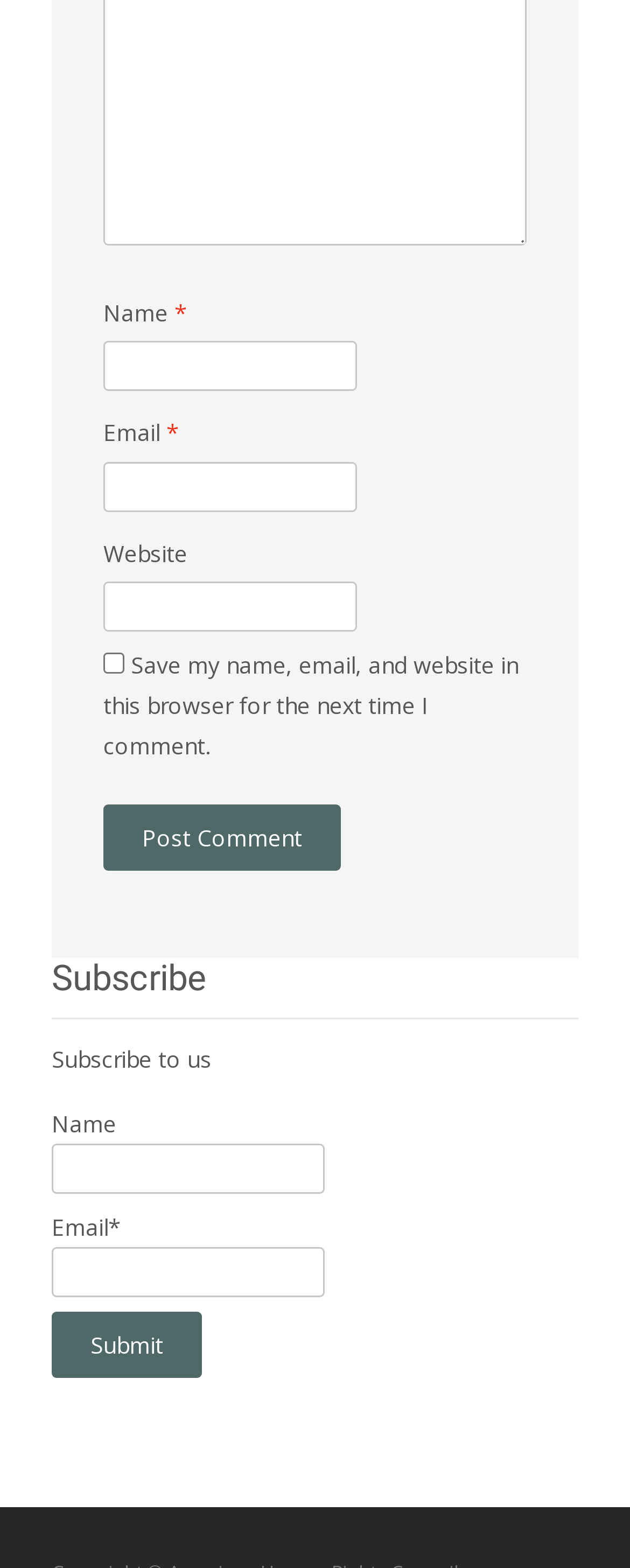Can you determine the bounding box coordinates of the area that needs to be clicked to fulfill the following instruction: "View the 5.0 out of 5 rating"?

None